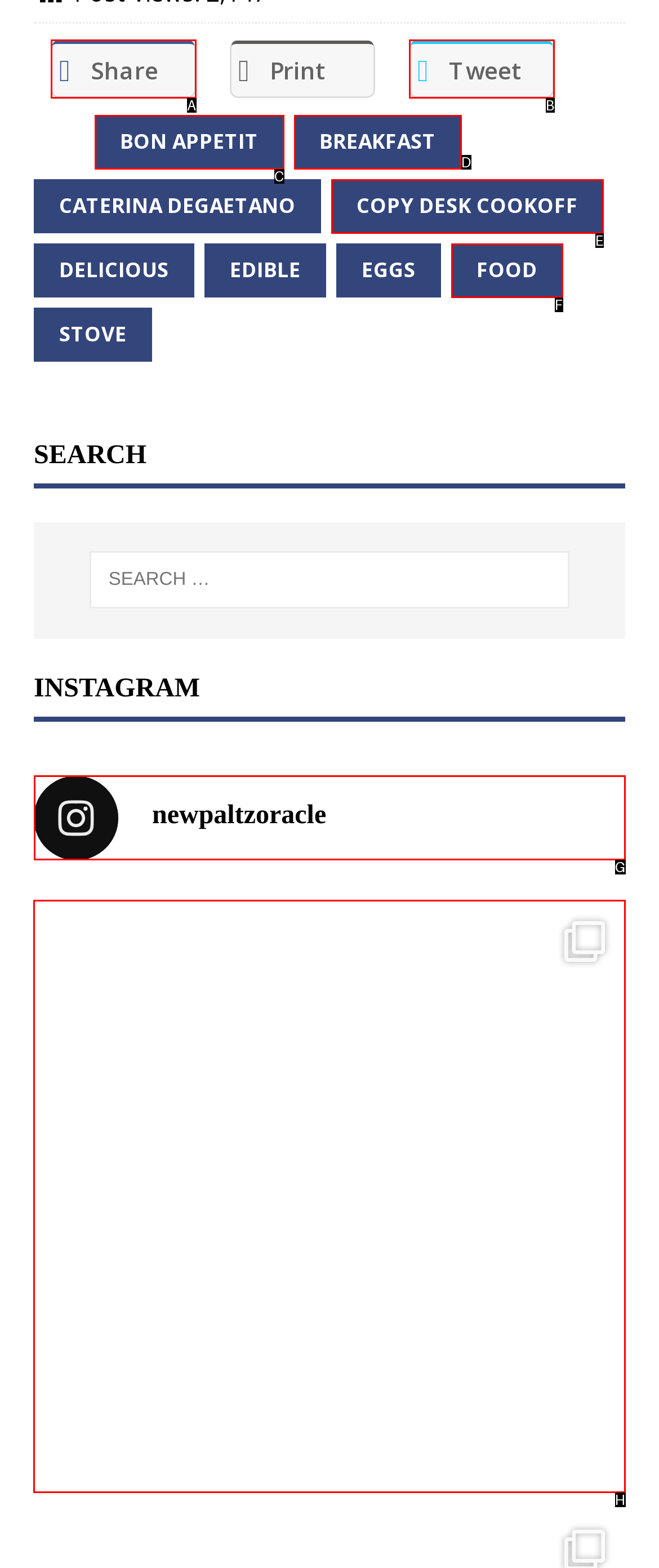Select the HTML element that needs to be clicked to carry out the task: Read the full statement on oracle.newpaltz.edu
Provide the letter of the correct option.

H